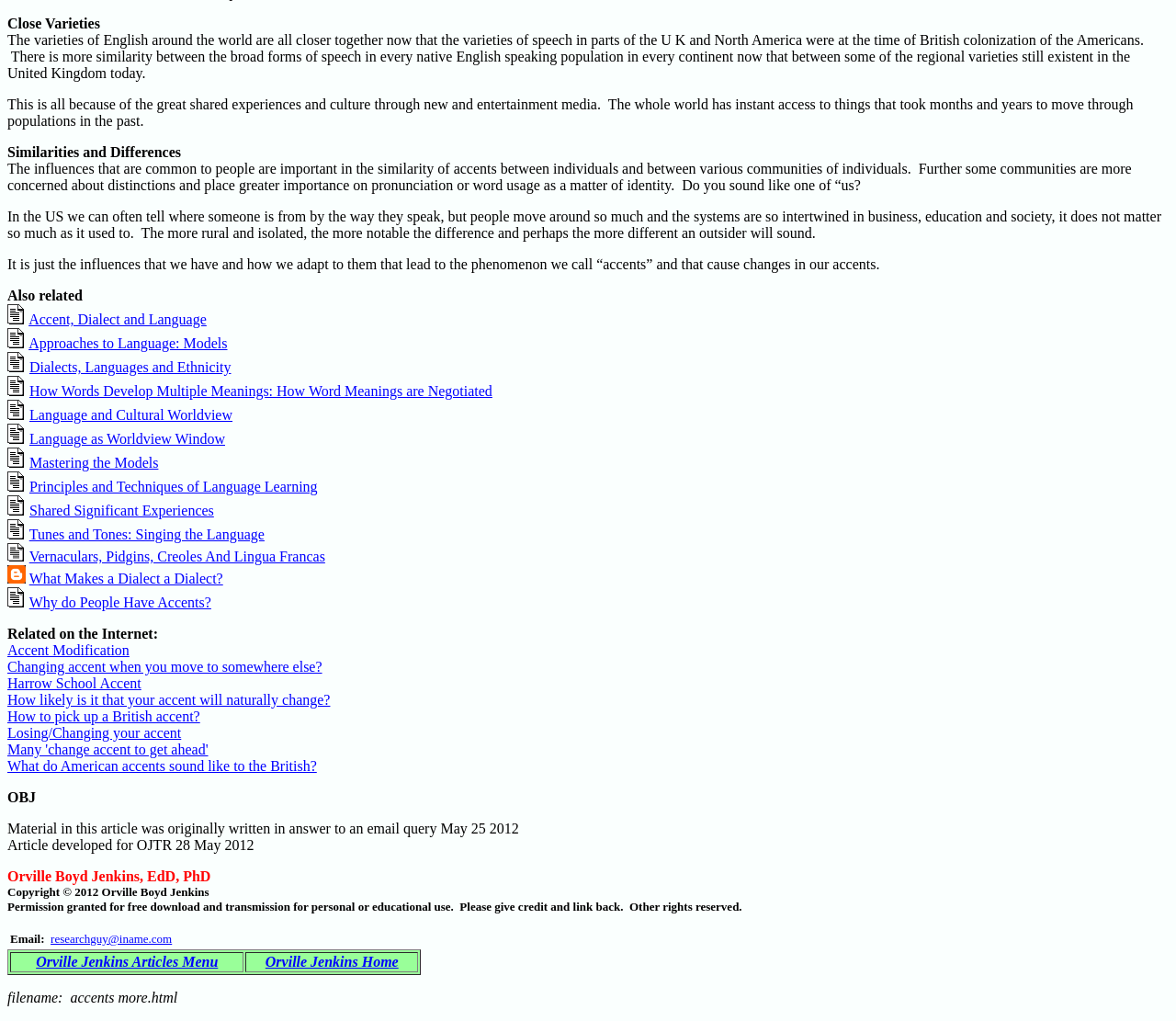Please look at the image and answer the question with a detailed explanation: How many links are provided in the 'Related on the Internet' section?

There are 7 links provided in the 'Related on the Internet' section, each linking to a different webpage or resource related to accents and language.